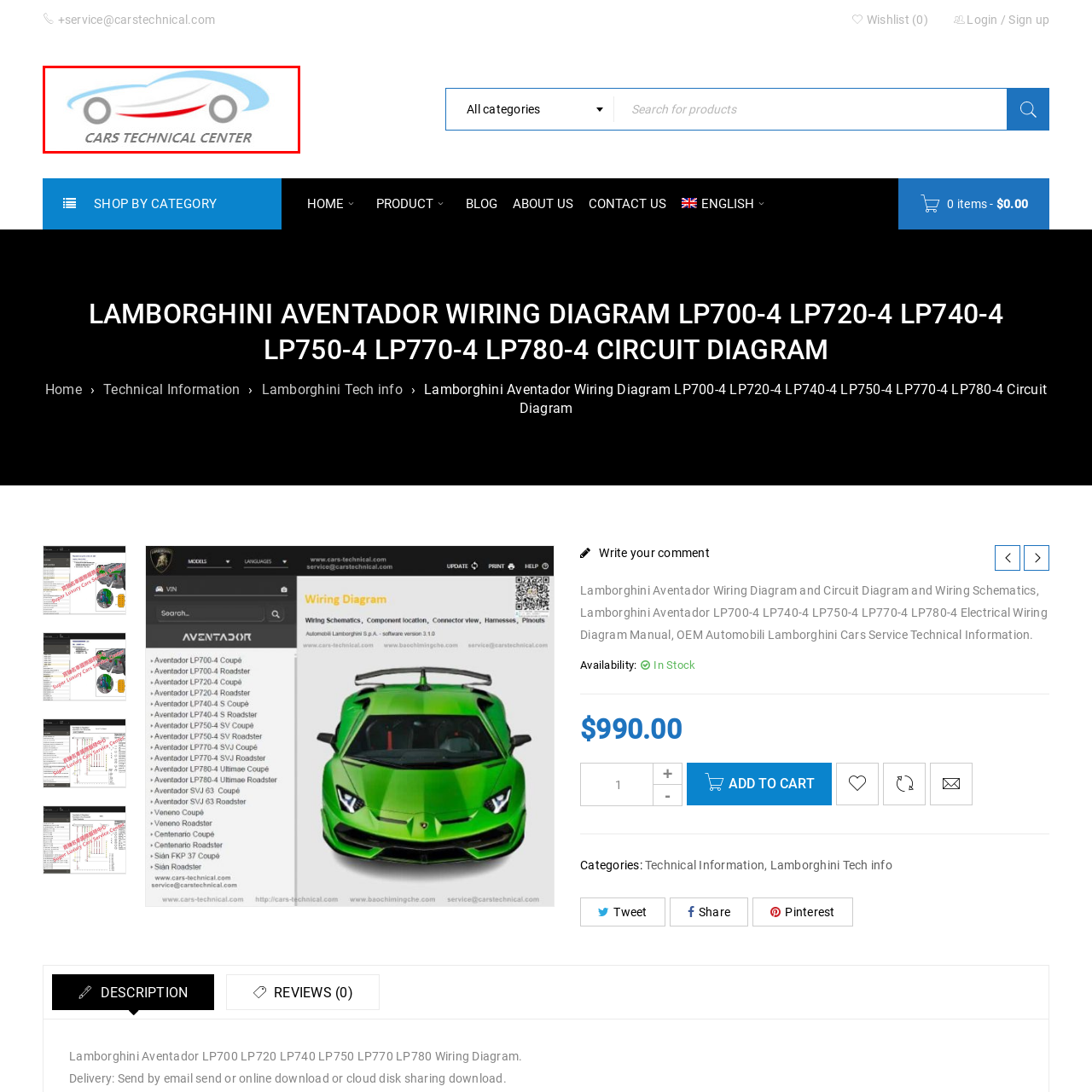Observe the image area highlighted by the pink border and answer the ensuing question in detail, using the visual cues: 
What is added to the car illustration to convey a sense of speed?

The dynamic red line is added to the car illustration to convey a sense of speed and energy, which is a key aspect of the automotive industry, and it complements the smooth blue lines of the car shape to create a visually appealing logo.